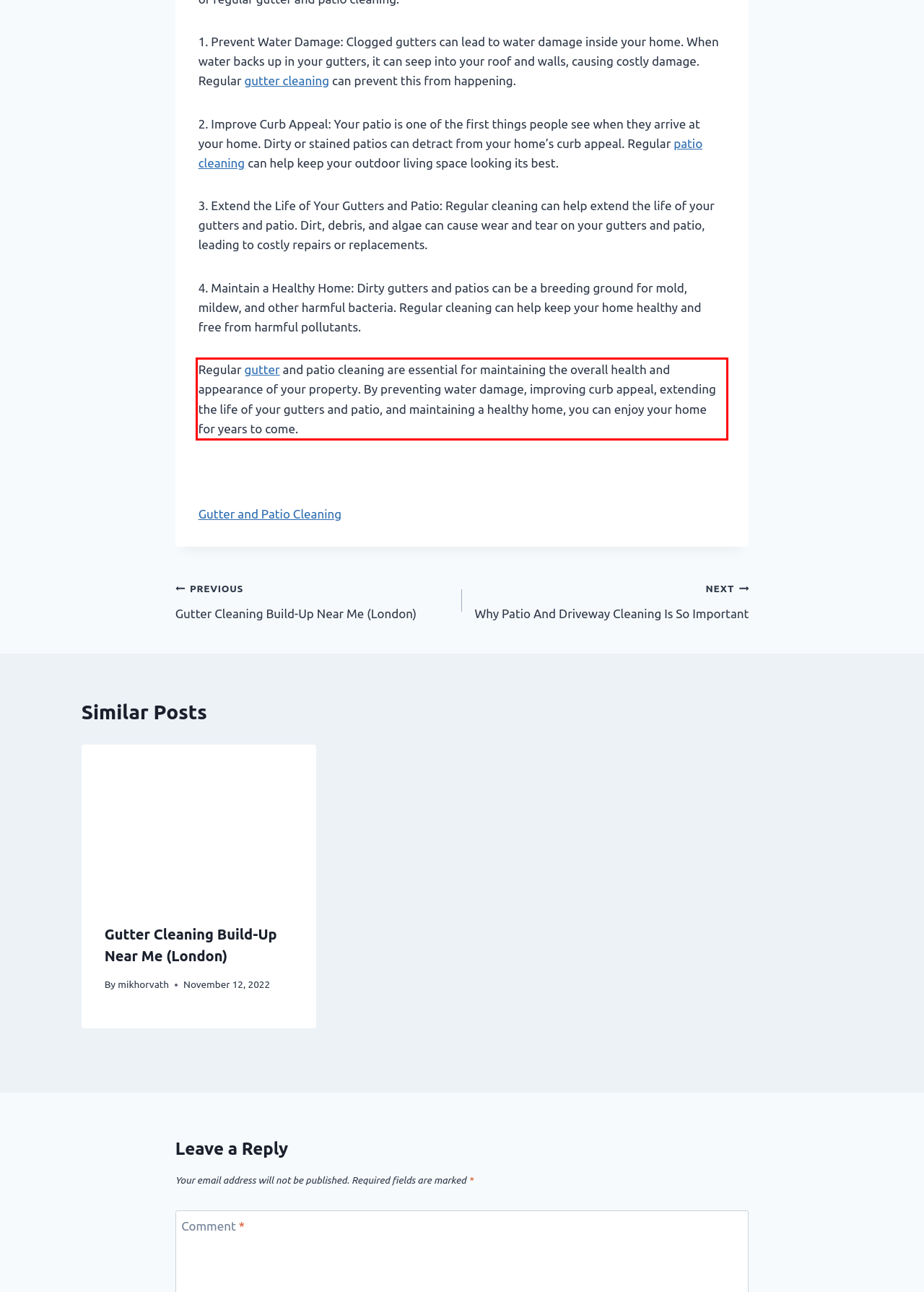In the given screenshot, locate the red bounding box and extract the text content from within it.

Regular gutter and patio cleaning are essential for maintaining the overall health and appearance of your property. By preventing water damage, improving curb appeal, extending the life of your gutters and patio, and maintaining a healthy home, you can enjoy your home for years to come.